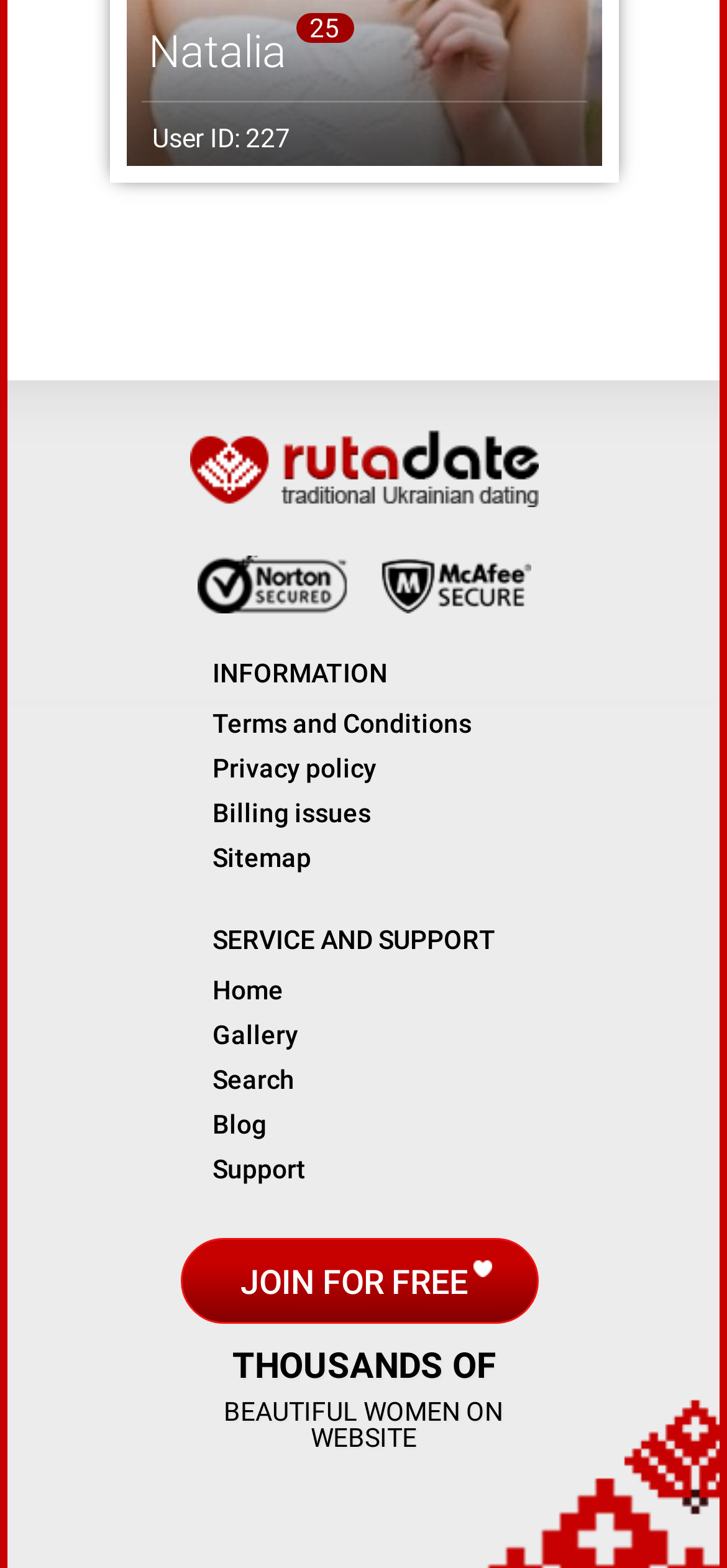Locate the bounding box coordinates of the clickable area needed to fulfill the instruction: "Go to the support page".

[0.292, 0.731, 0.421, 0.76]